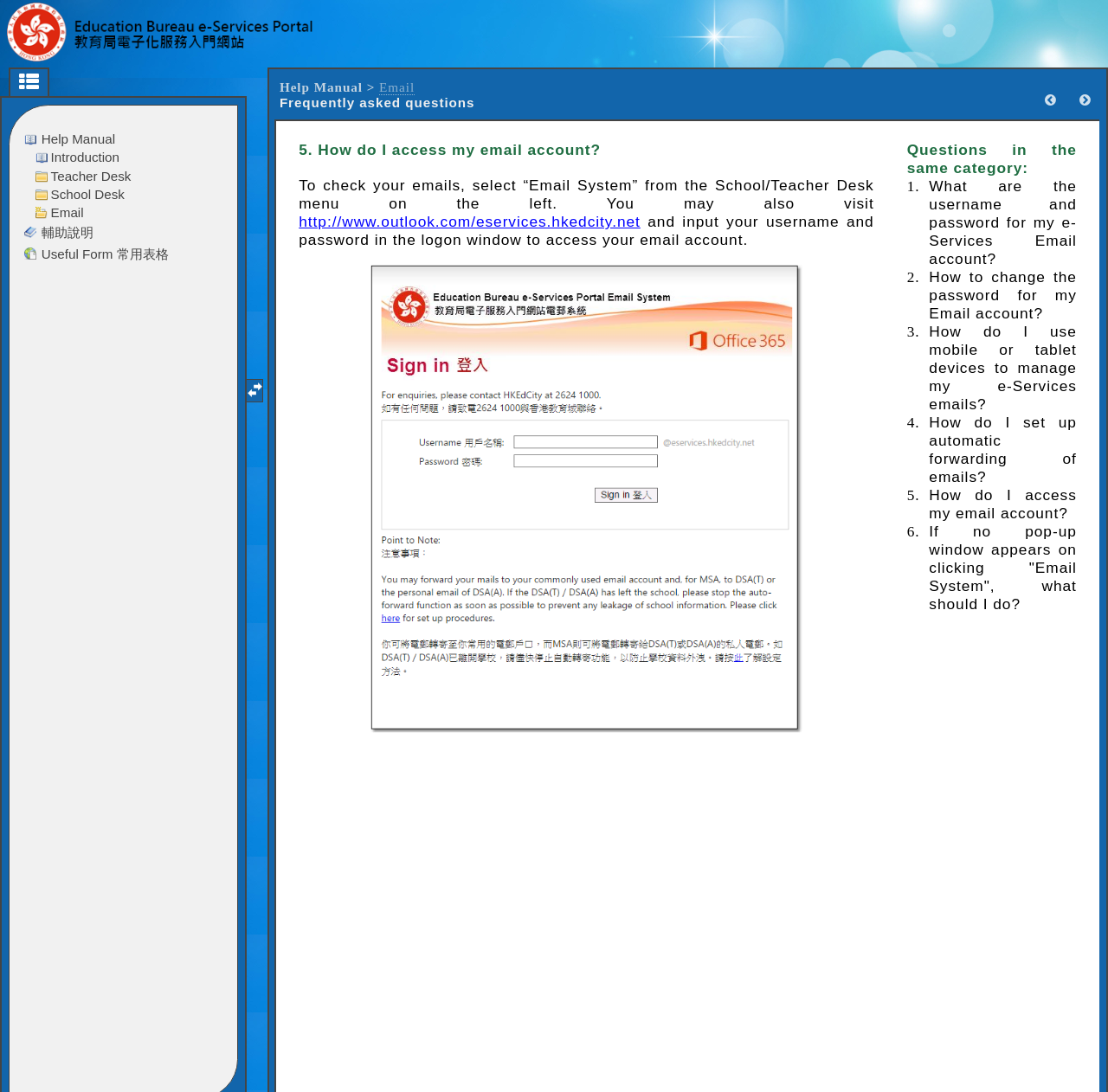Identify the bounding box coordinates of the region that needs to be clicked to carry out this instruction: "Visit http://www.outlook.com/eservices.hkedcity.net". Provide these coordinates as four float numbers ranging from 0 to 1, i.e., [left, top, right, bottom].

[0.27, 0.195, 0.578, 0.211]